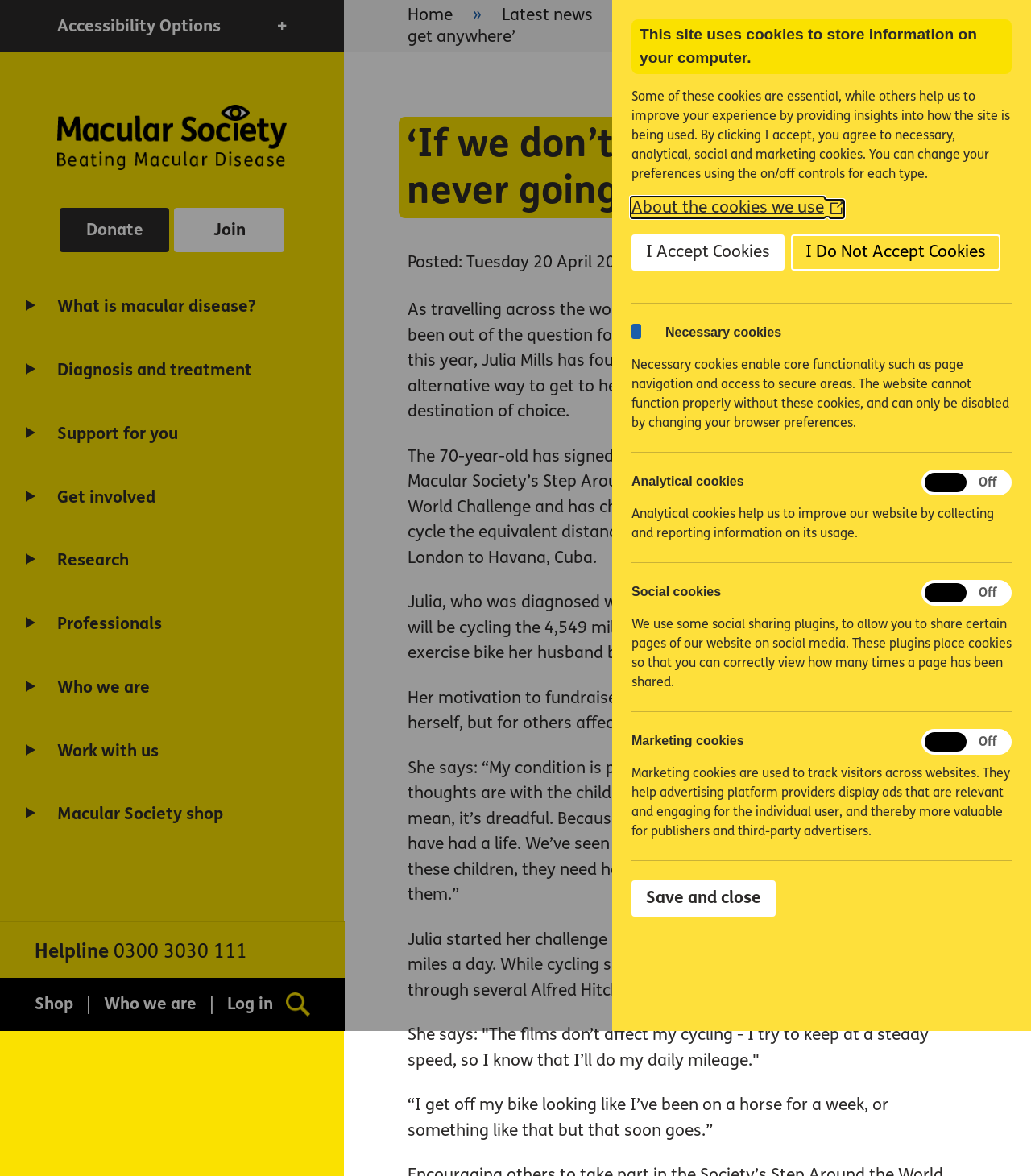What is the average daily mileage Julia Mills cycles?
Refer to the image and offer an in-depth and detailed answer to the question.

I found the answer by reading the article on the webpage, which mentions that Julia Mills averages between 40 to 60 miles a day while cycling.